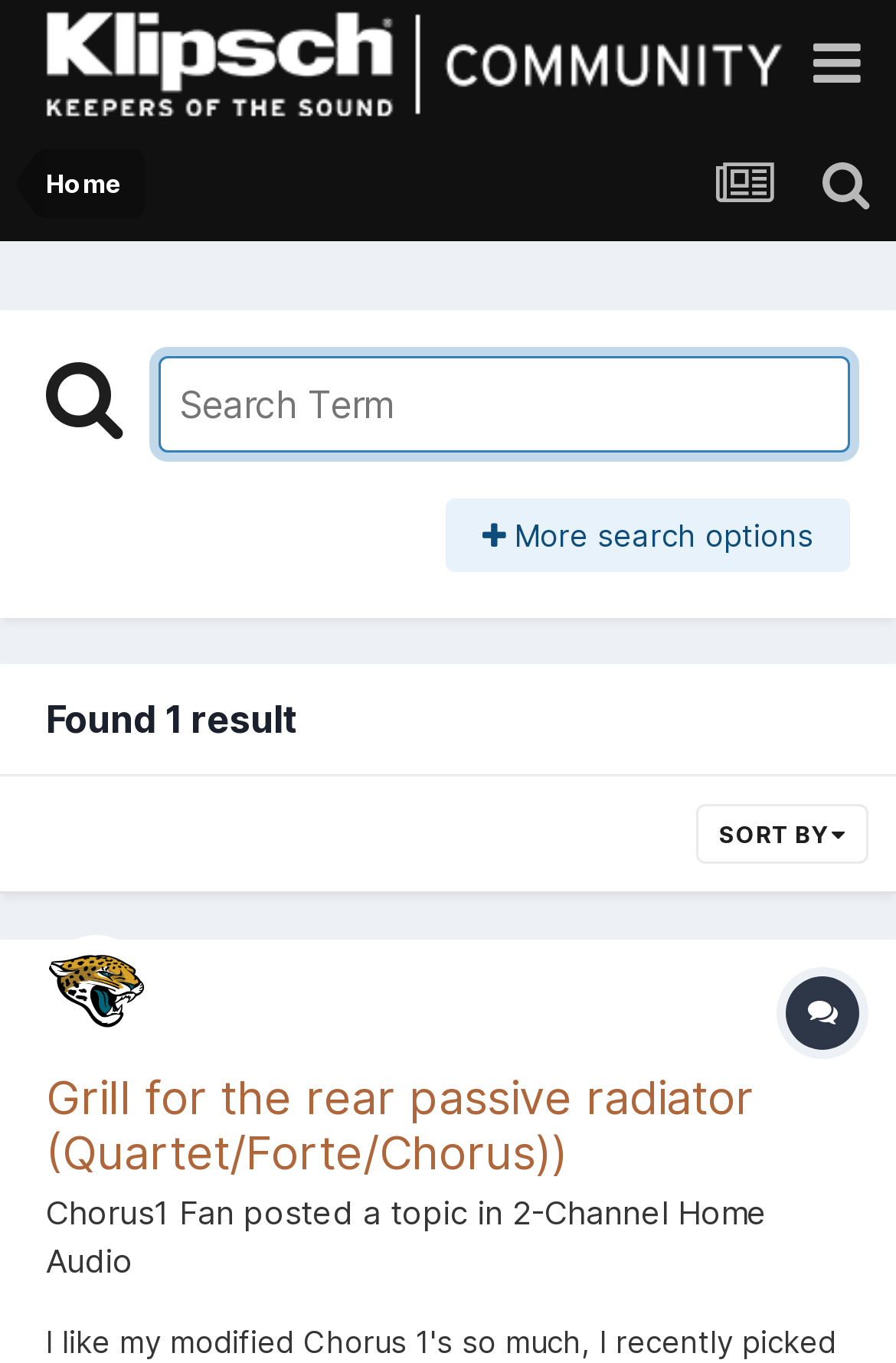Locate the bounding box coordinates of the area you need to click to fulfill this instruction: 'View the topic 'Grill for the rear passive radiator''. The coordinates must be in the form of four float numbers ranging from 0 to 1: [left, top, right, bottom].

[0.051, 0.786, 0.841, 0.867]